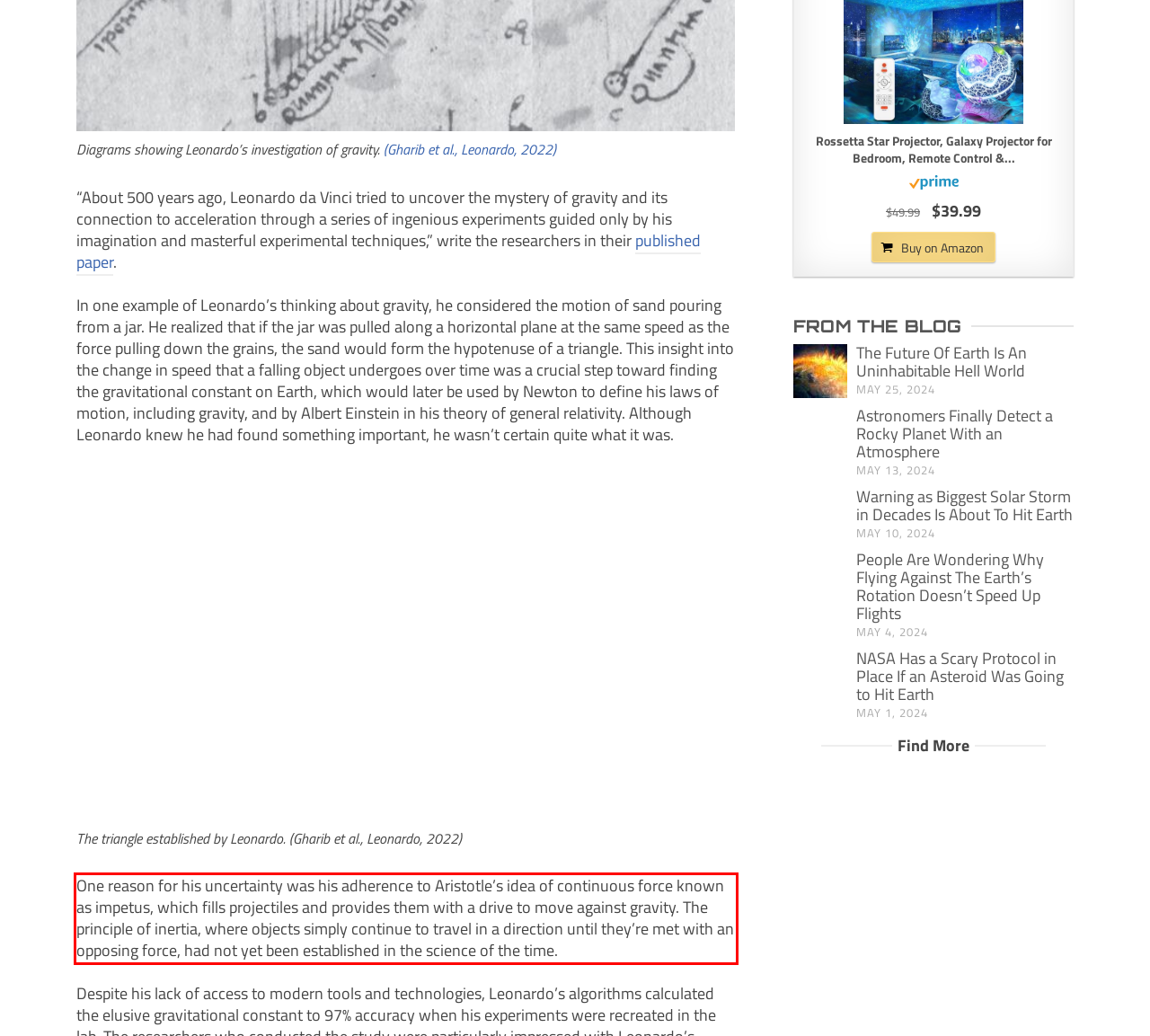In the screenshot of the webpage, find the red bounding box and perform OCR to obtain the text content restricted within this red bounding box.

One reason for his uncertainty was his adherence to Aristotle’s idea of continuous force known as impetus, which fills projectiles and provides them with a drive to move against gravity. The principle of inertia, where objects simply continue to travel in a direction until they’re met with an opposing force, had not yet been established in the science of the time.